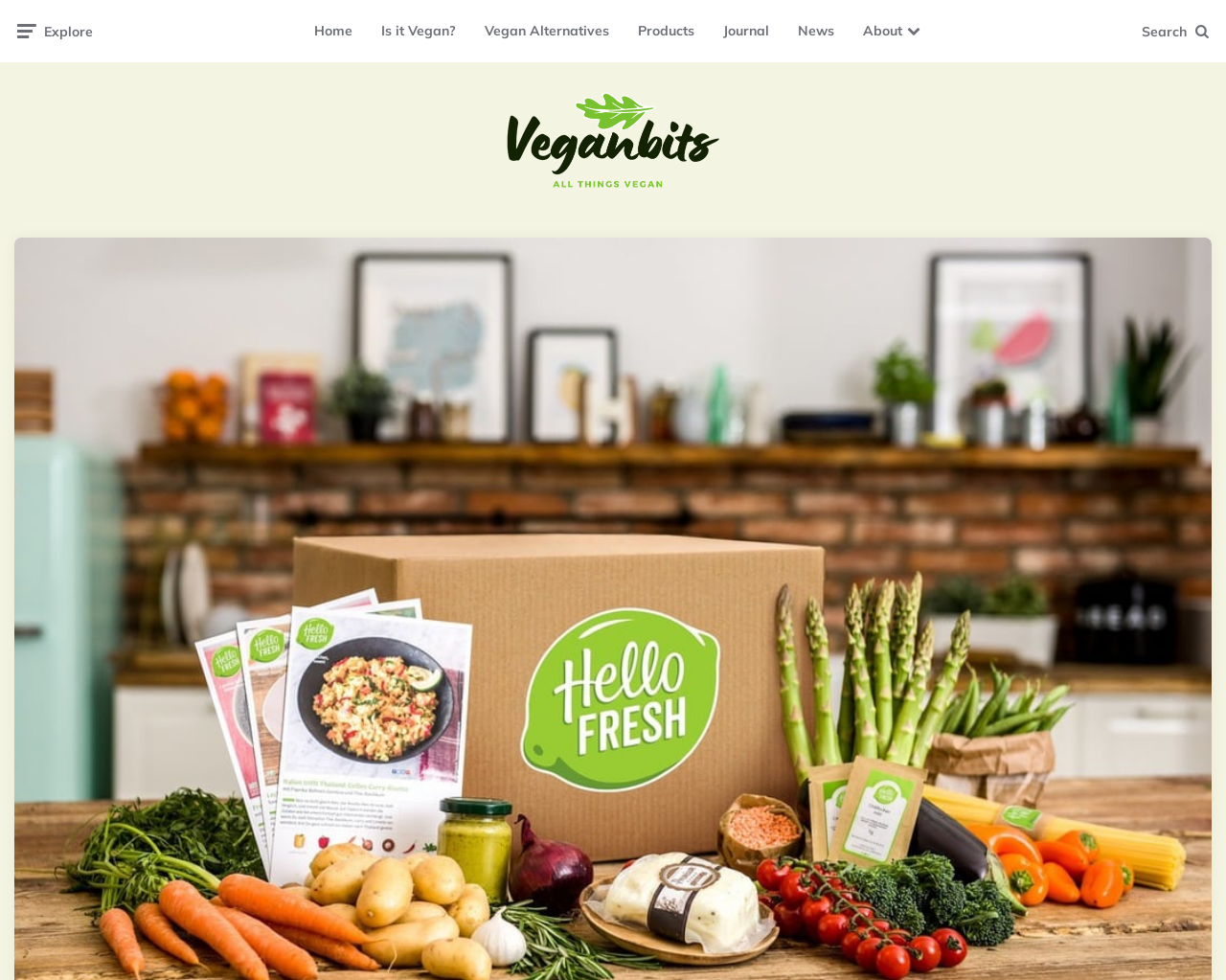Locate the primary heading on the webpage and return its text.

Is HelloFresh Organic?